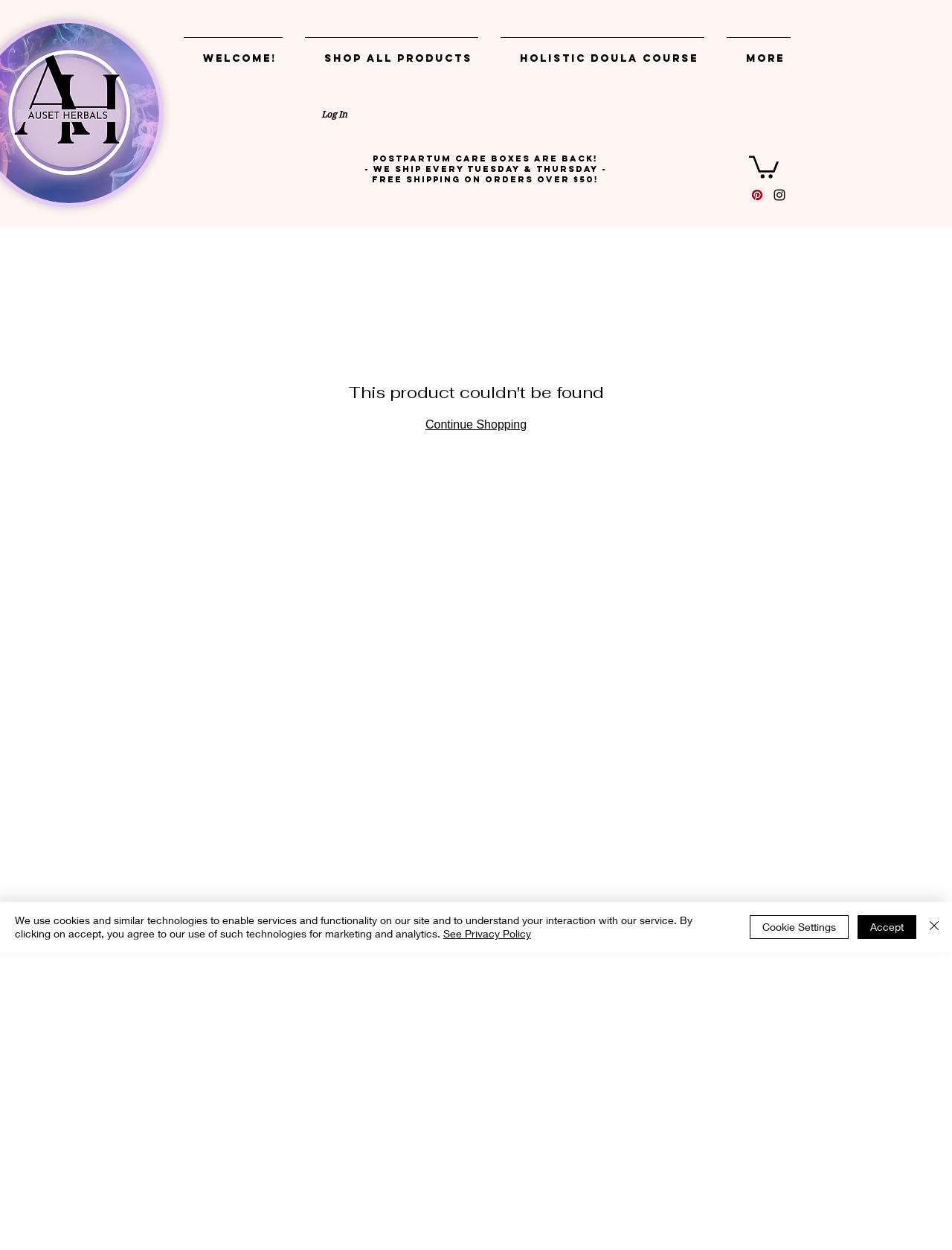Given the webpage screenshot, identify the bounding box of the UI element that matches this description: "Cookie Settings".

[0.788, 0.732, 0.891, 0.751]